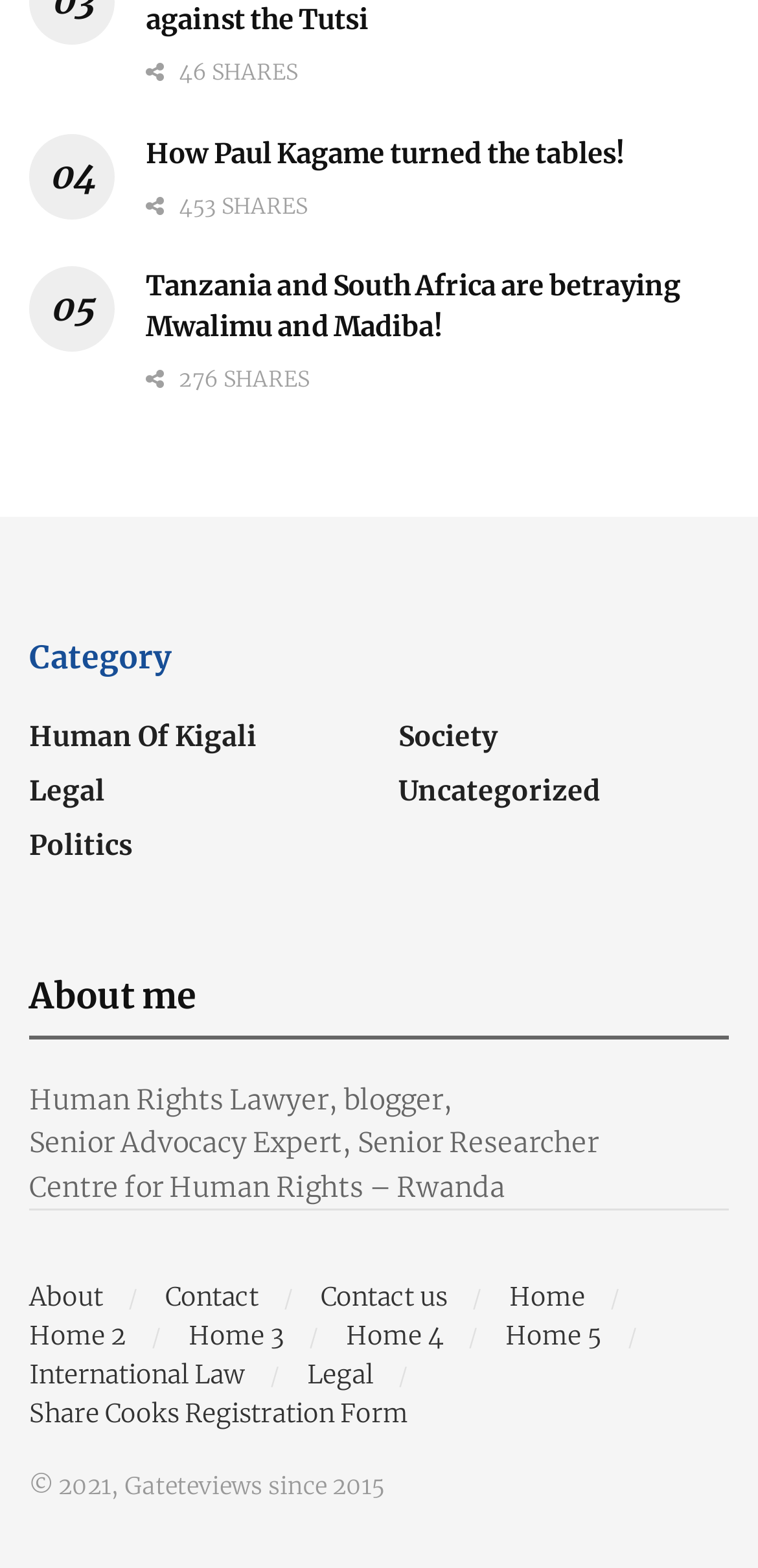Please find the bounding box for the UI component described as follows: "Share Cooks Registration Form".

[0.038, 0.886, 0.538, 0.908]